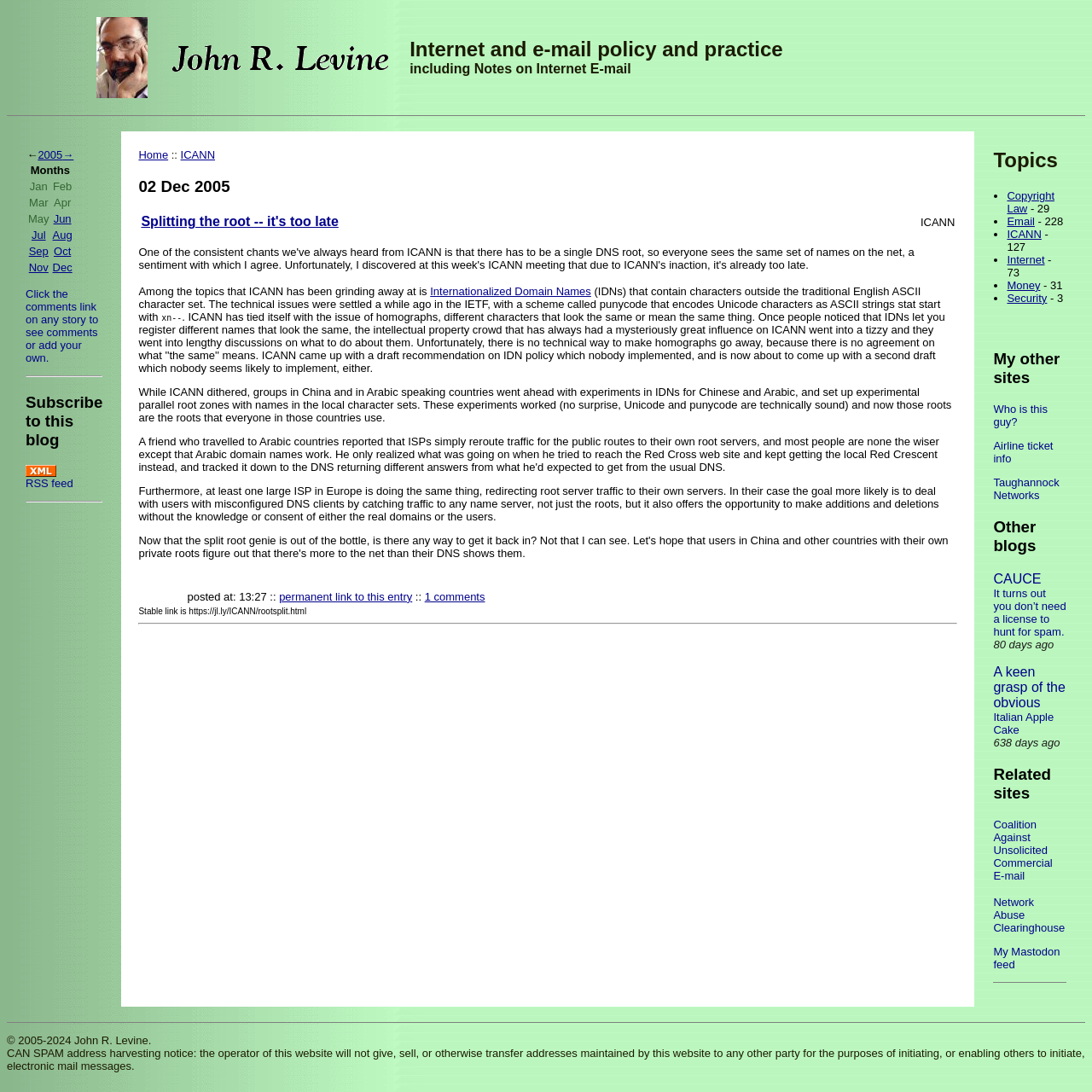Can you provide the bounding box coordinates for the element that should be clicked to implement the instruction: "Read the article 'Bennett Is The New Darwin'"?

None